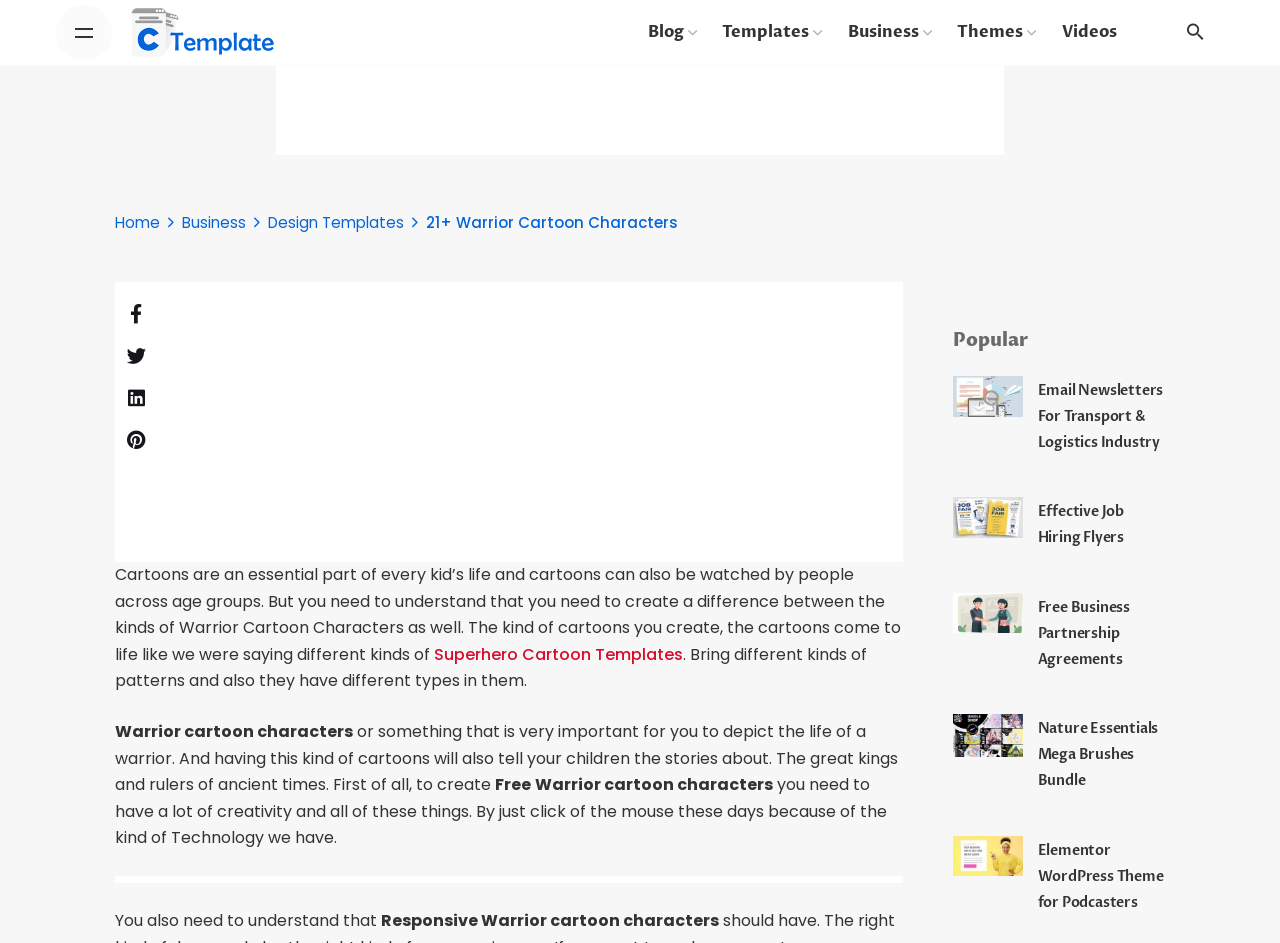What is the text of the first link on the webpage?
Answer with a single word or phrase, using the screenshot for reference.

Creative Template